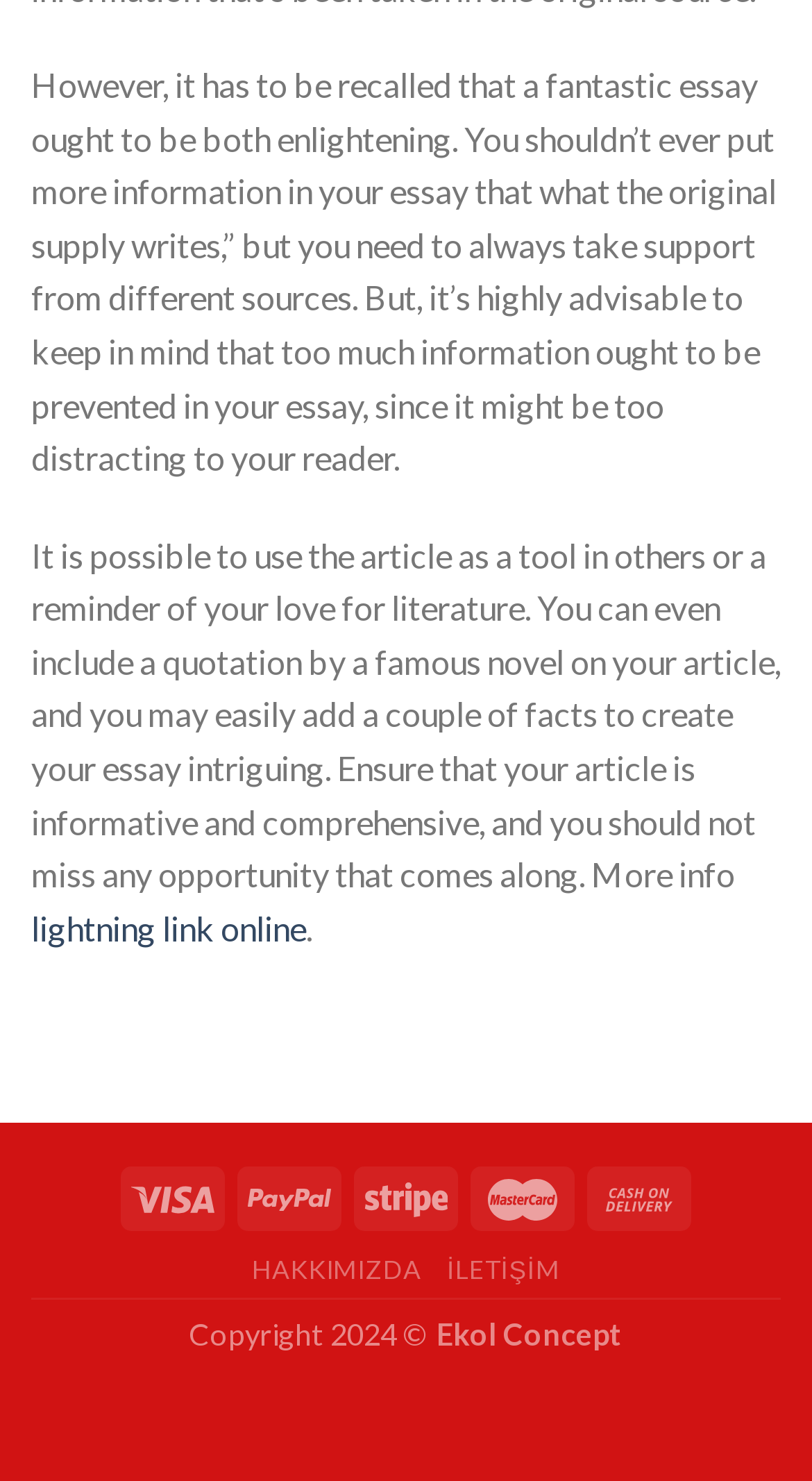What is the name of the concept?
Answer the question in as much detail as possible.

The StaticText element with the text 'Ekol Concept' indicates that the name of the concept is Ekol Concept.